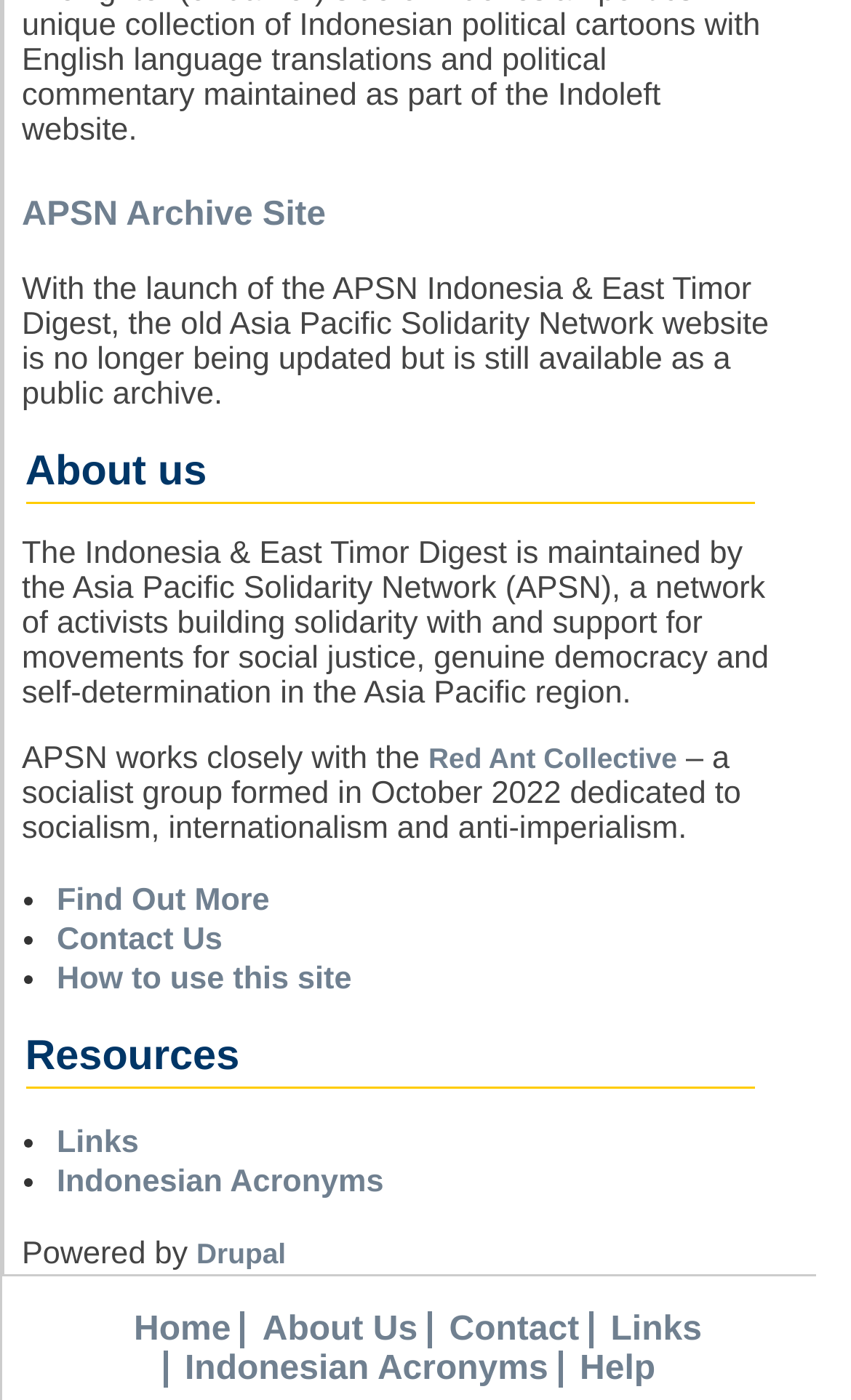Identify the bounding box of the UI component described as: "Help".

[0.656, 0.964, 0.77, 0.991]